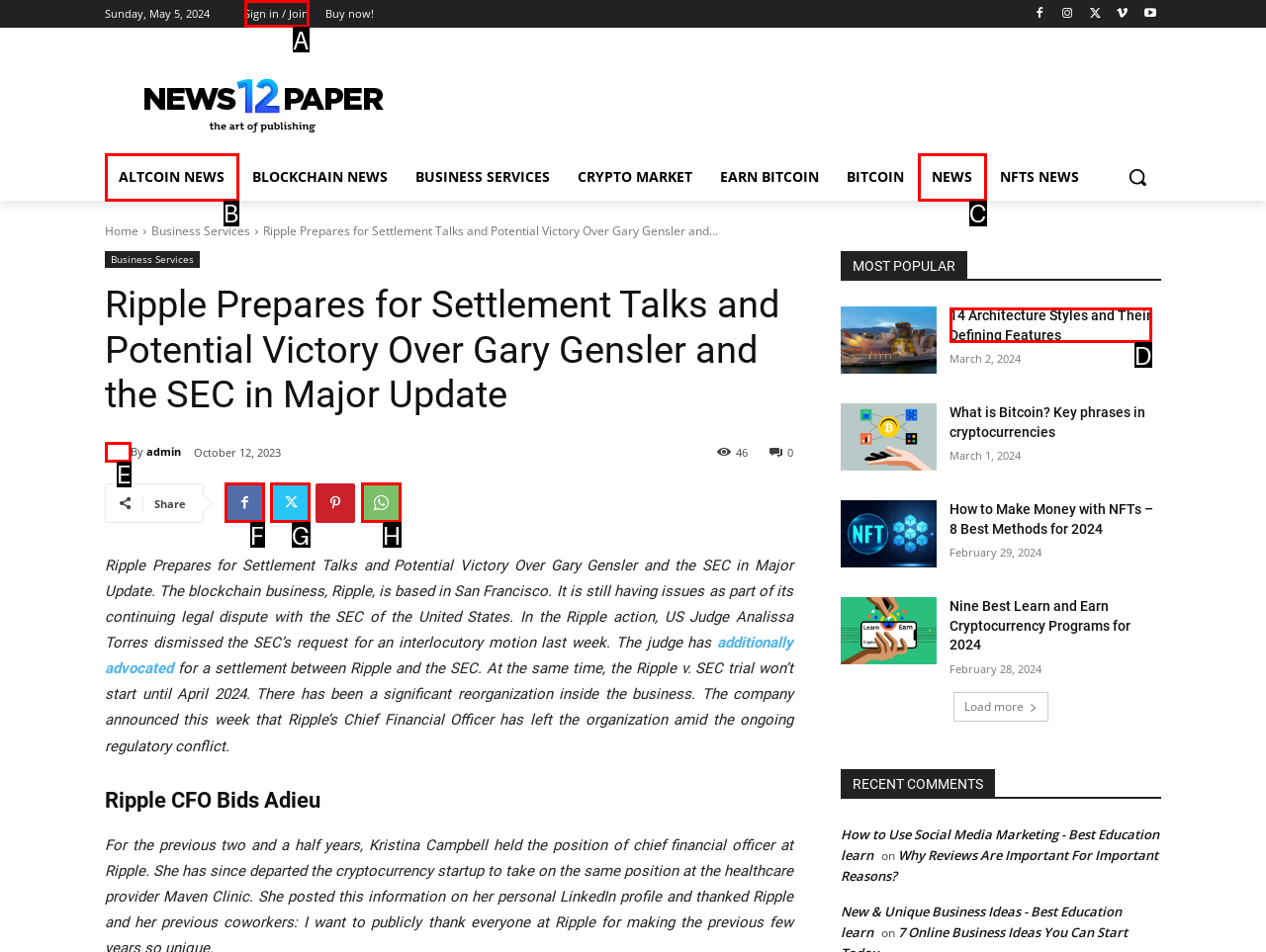Choose the HTML element that should be clicked to achieve this task: Click on the 'Sign in / Join' link
Respond with the letter of the correct choice.

A